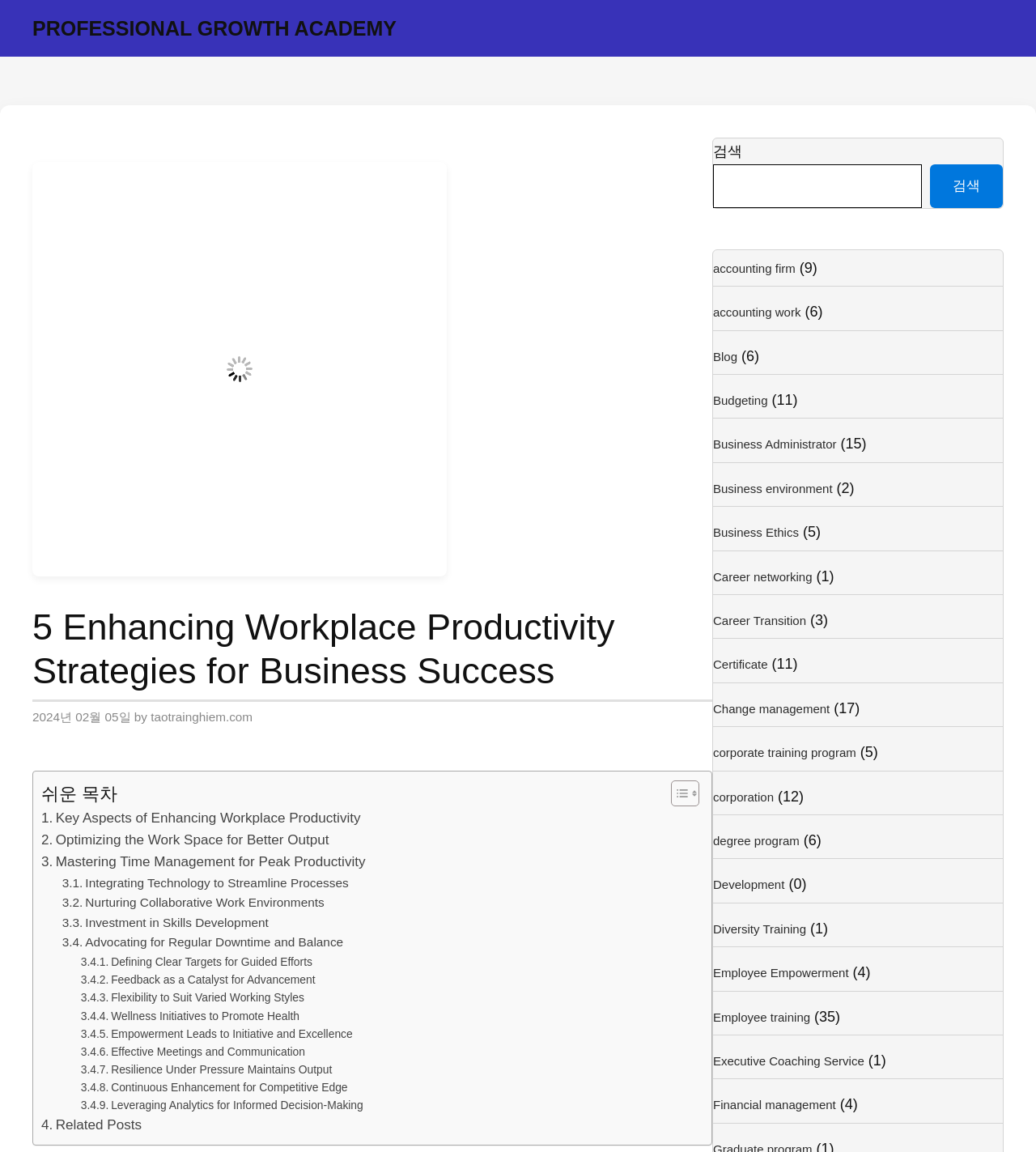Determine the bounding box coordinates of the clickable element to complete this instruction: "Read the article '5 Enhancing Workplace Productivity Strategies for Business Success'". Provide the coordinates in the format of four float numbers between 0 and 1, [left, top, right, bottom].

[0.031, 0.526, 0.688, 0.609]